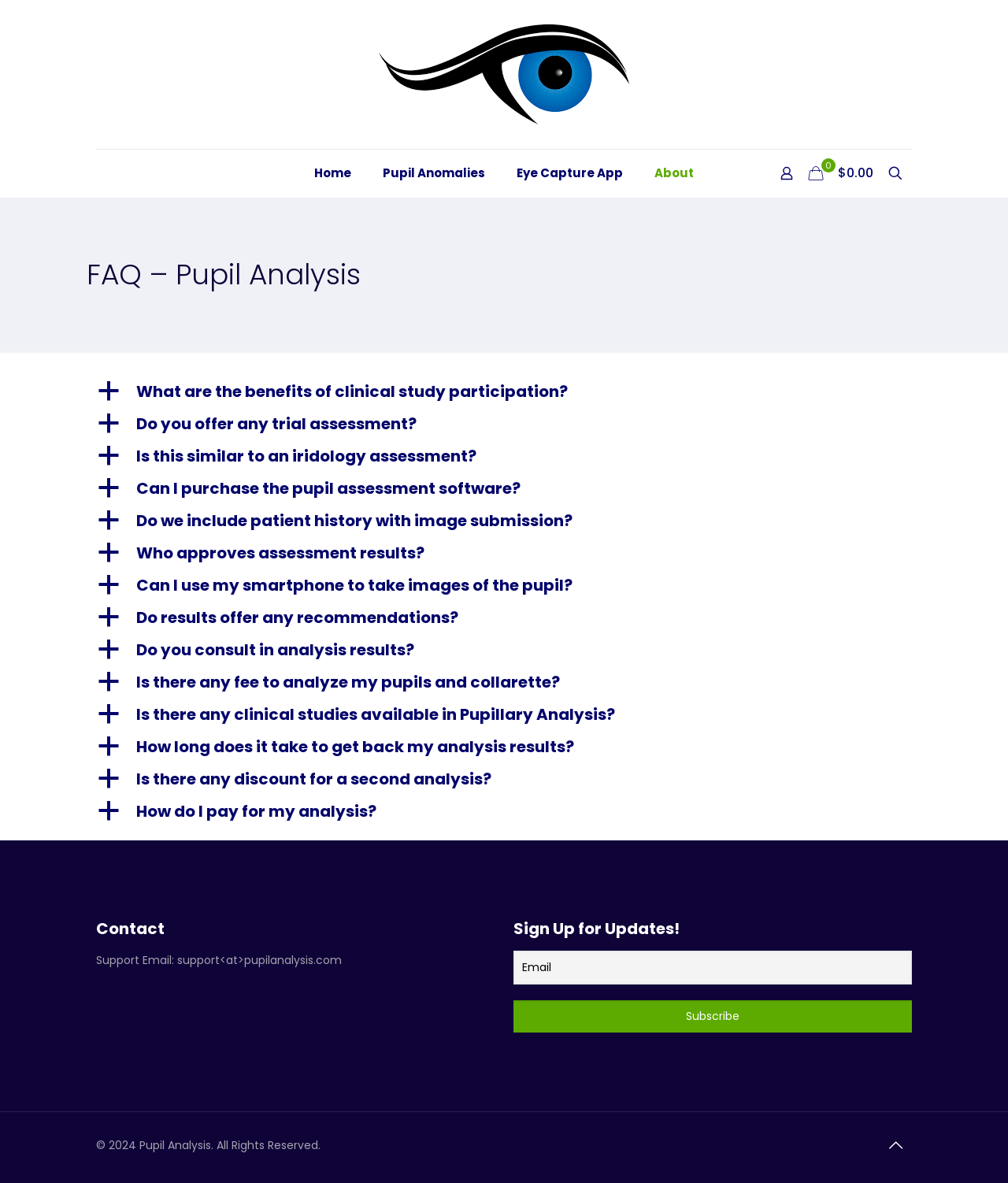Determine the heading of the webpage and extract its text content.

FAQ – Pupil Analysis